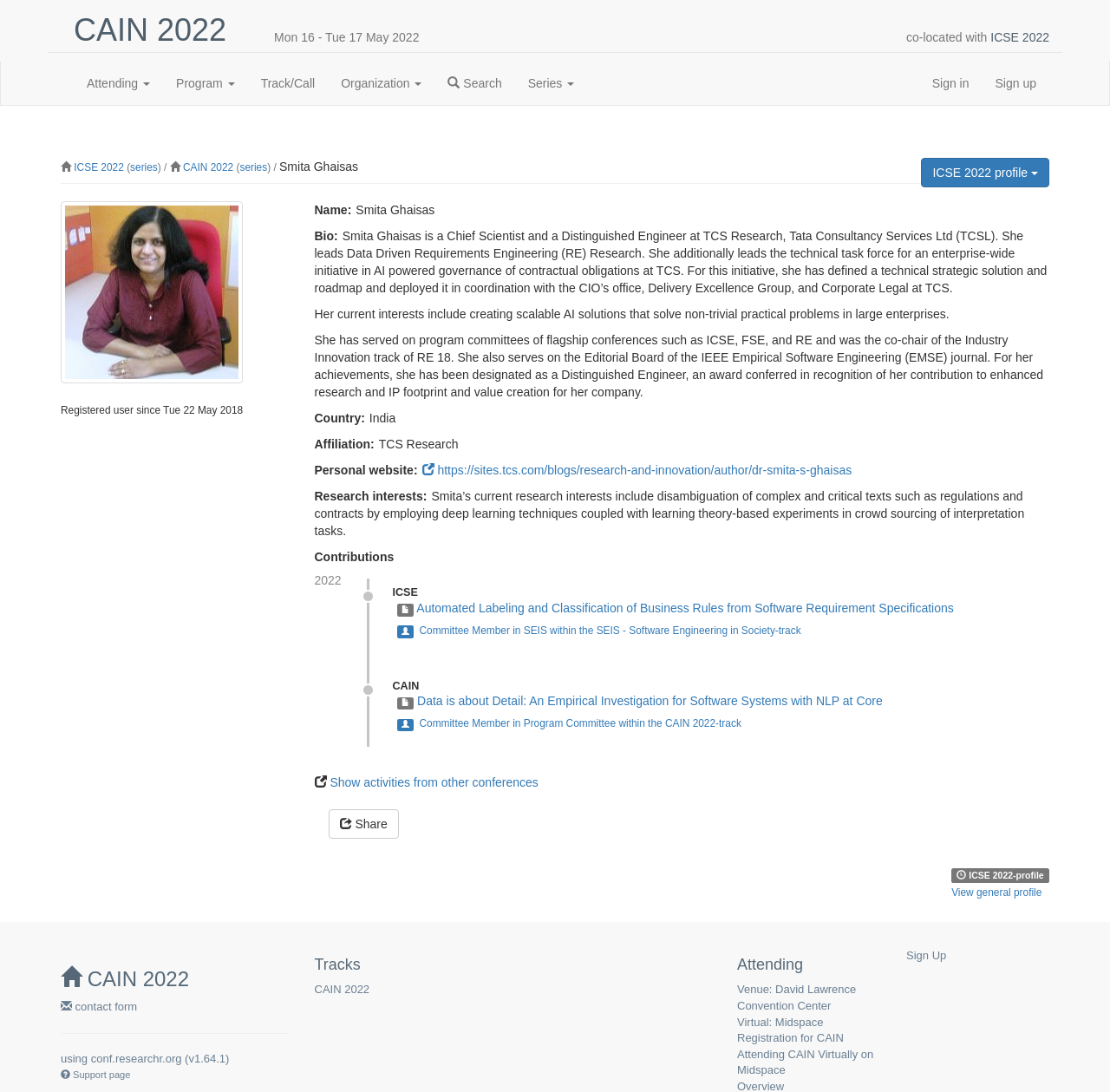What is the title of the conference co-located with ICSE 2022?
Refer to the image and provide a concise answer in one word or phrase.

CAIN 2022